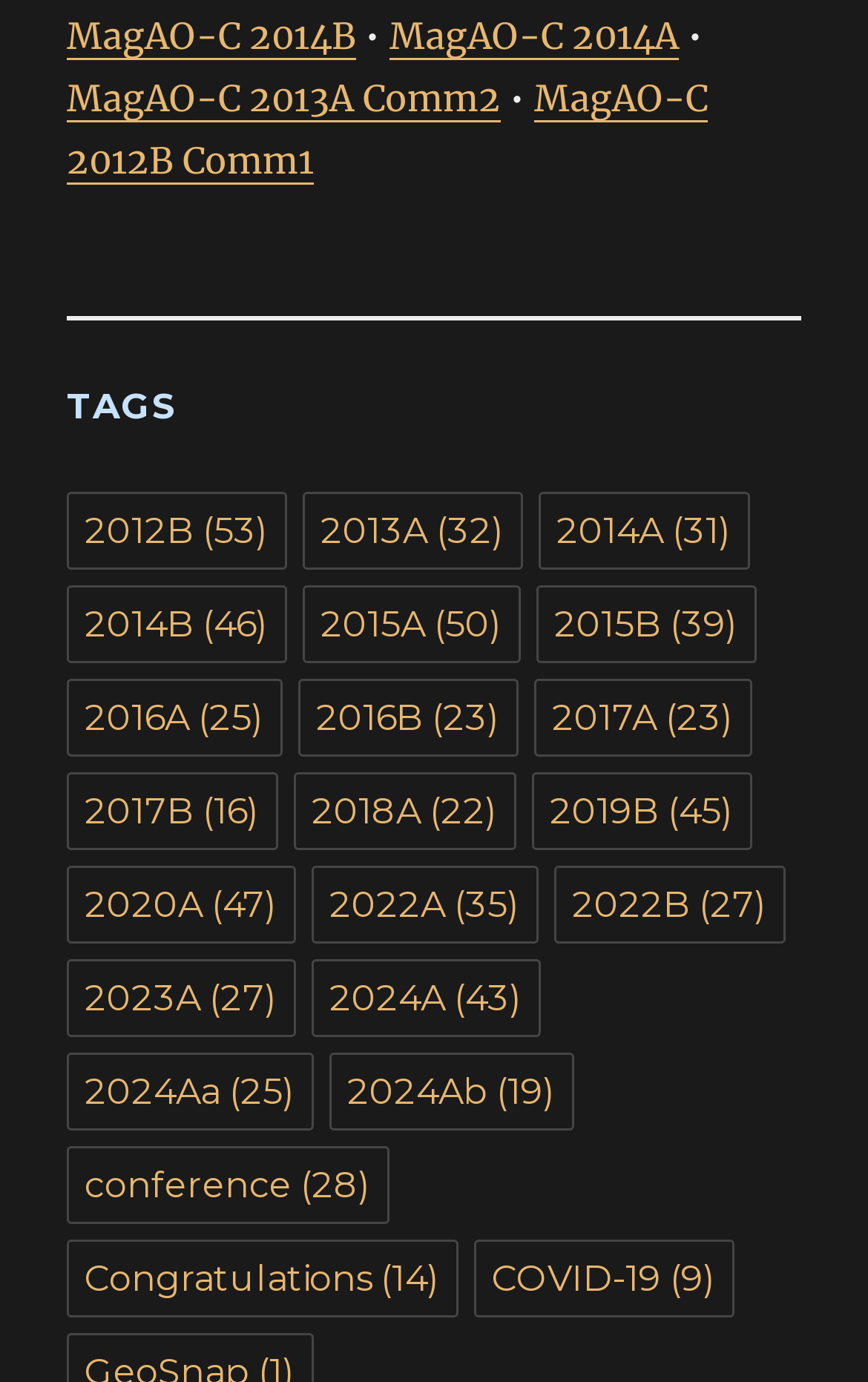What is the purpose of the links under the 'TAGS' heading?
Provide a short answer using one word or a brief phrase based on the image.

filtering